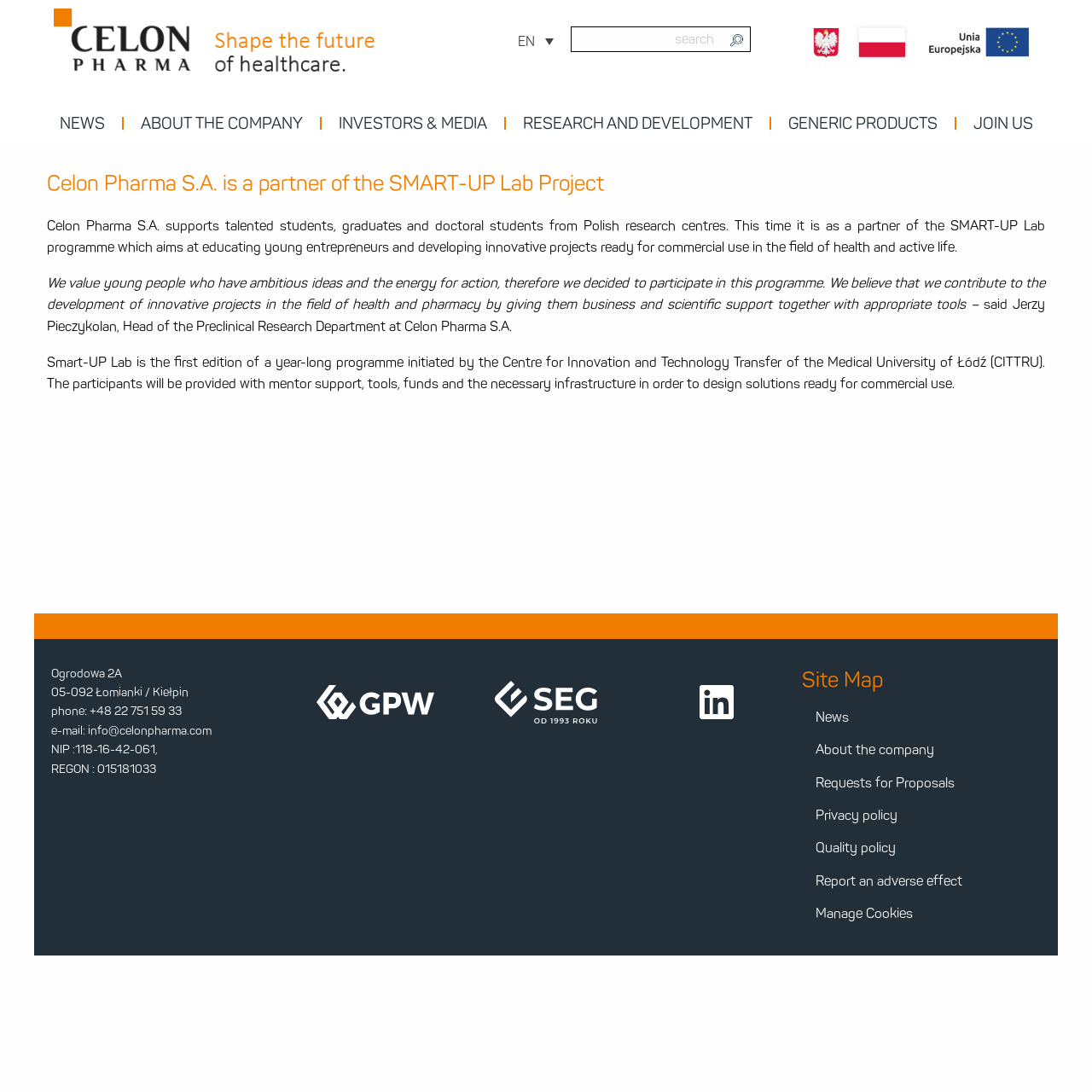Locate the headline of the webpage and generate its content.

Celon Pharma S.A. is a partner of the SMART-UP Lab Project